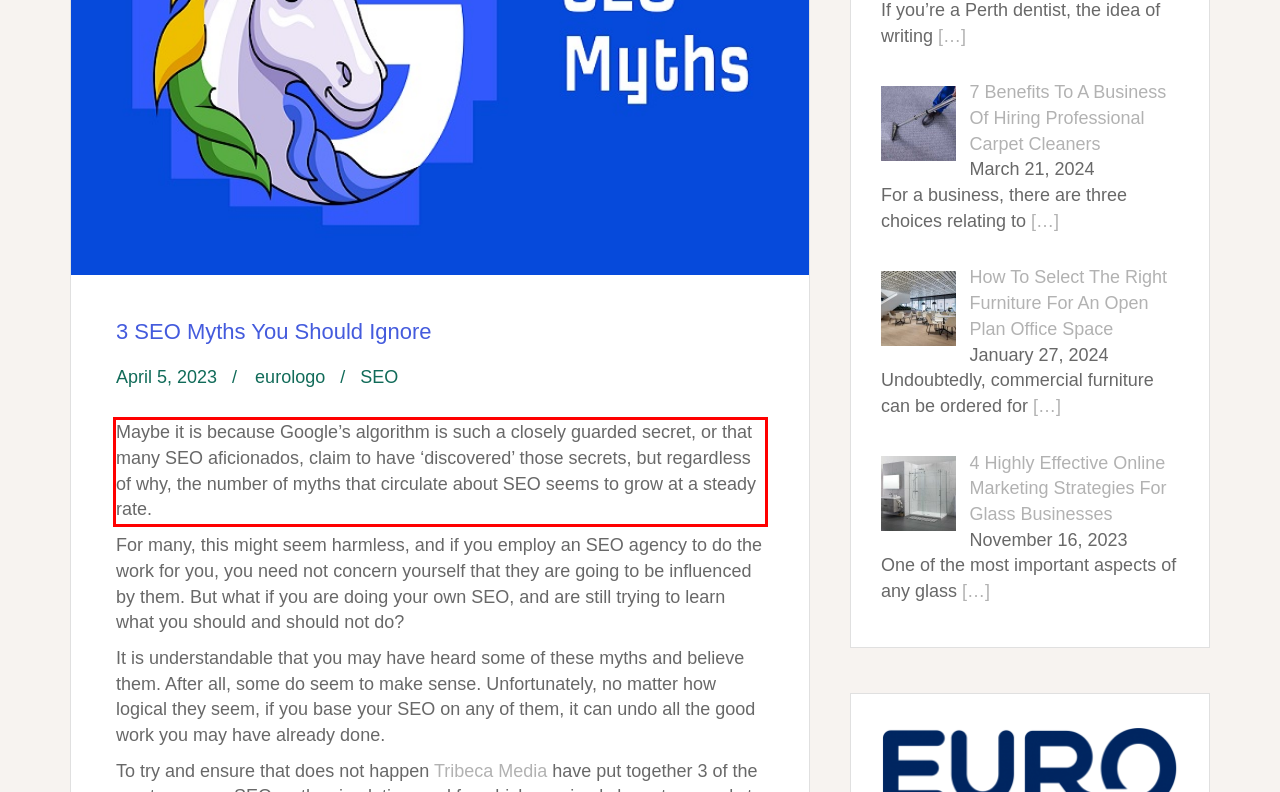Please use OCR to extract the text content from the red bounding box in the provided webpage screenshot.

Maybe it is because Google’s algorithm is such a closely guarded secret, or that many SEO aficionados, claim to have ‘discovered’ those secrets, but regardless of why, the number of myths that circulate about SEO seems to grow at a steady rate.